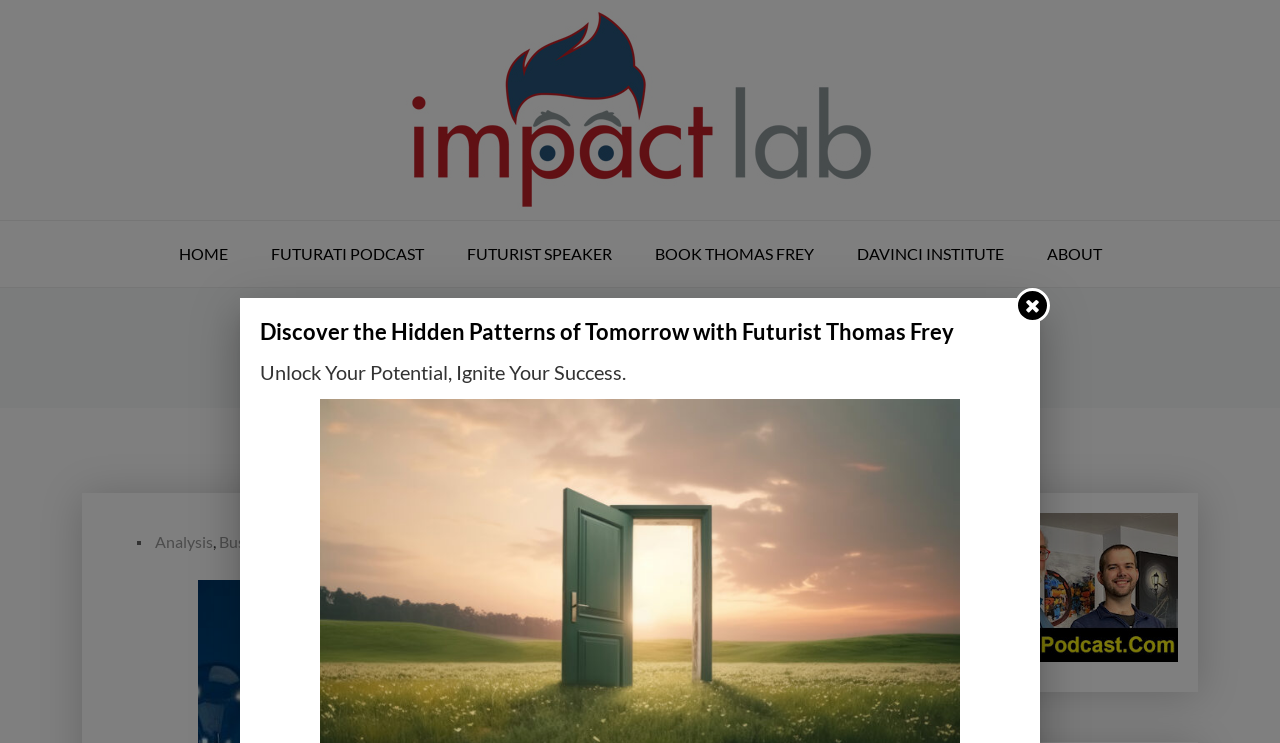Can you show the bounding box coordinates of the region to click on to complete the task described in the instruction: "read about top four disruptive technologies"?

[0.064, 0.421, 0.936, 0.457]